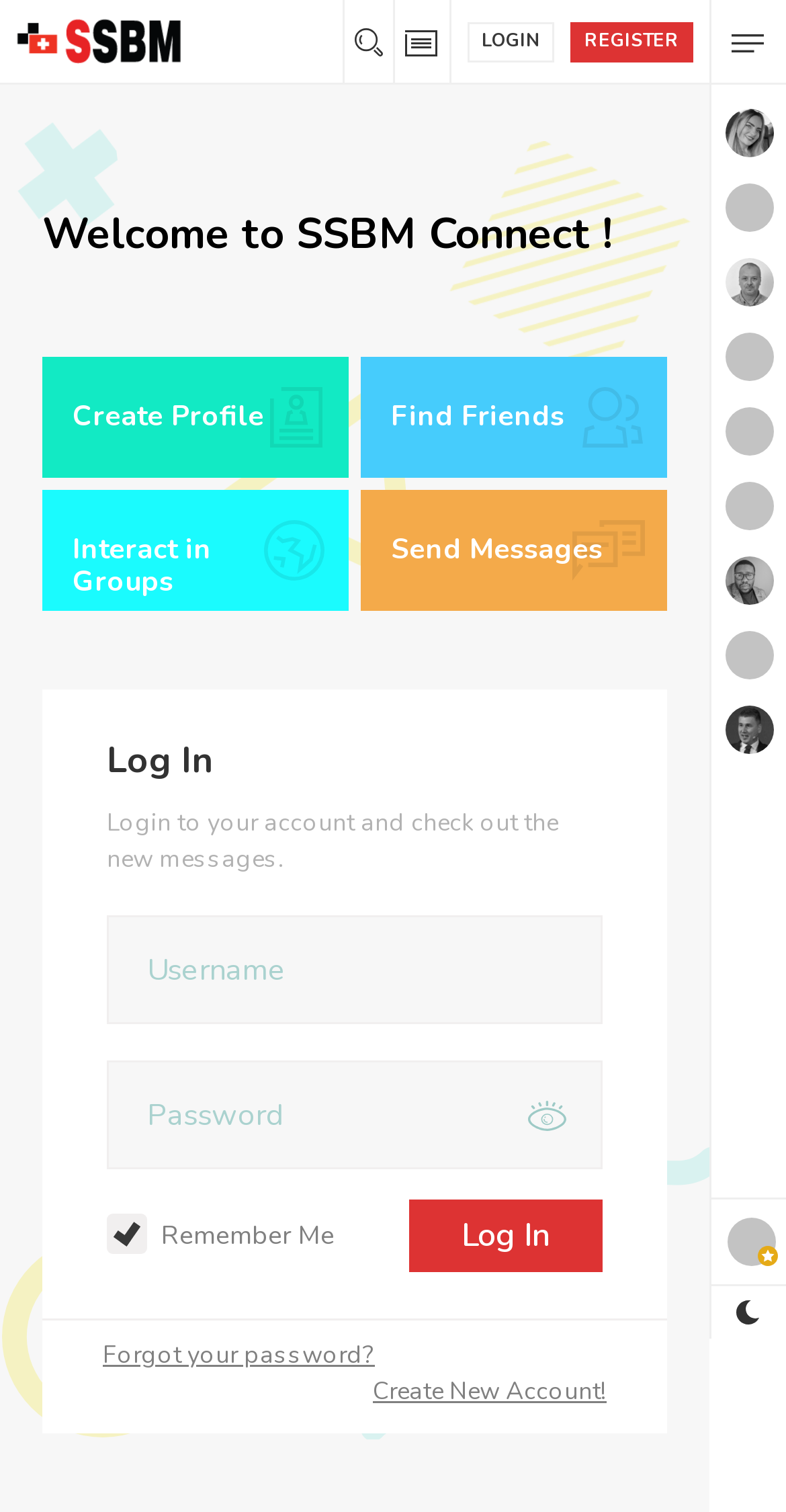Find the bounding box coordinates of the clickable area required to complete the following action: "Click on the 'Log In' button".

[0.521, 0.793, 0.767, 0.841]